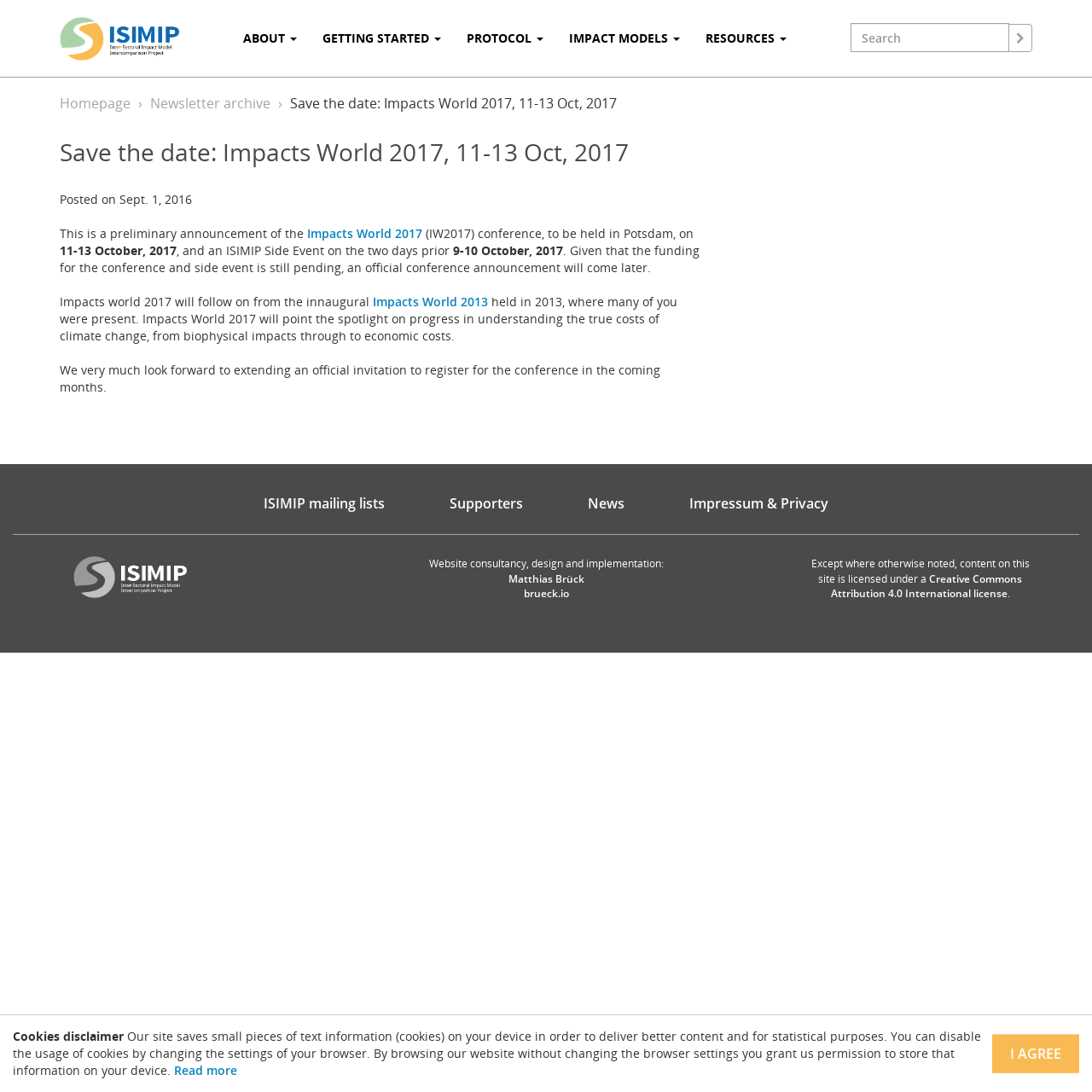Please specify the bounding box coordinates of the region to click in order to perform the following instruction: "Search for something".

[0.779, 0.021, 0.924, 0.048]